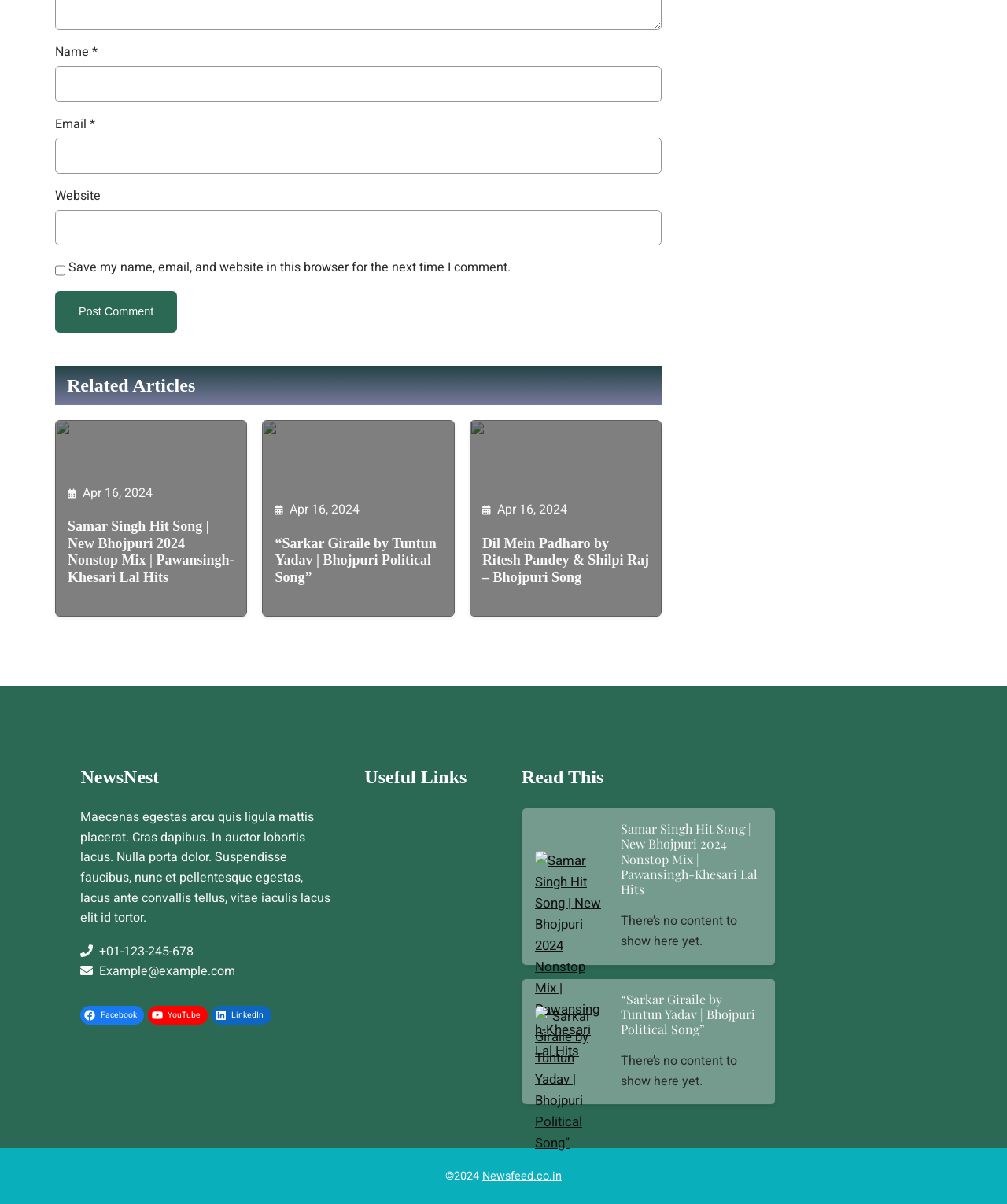Determine the bounding box coordinates of the section to be clicked to follow the instruction: "Visit the 'NewsNest' website". The coordinates should be given as four float numbers between 0 and 1, formatted as [left, top, right, bottom].

[0.479, 0.97, 0.558, 0.984]